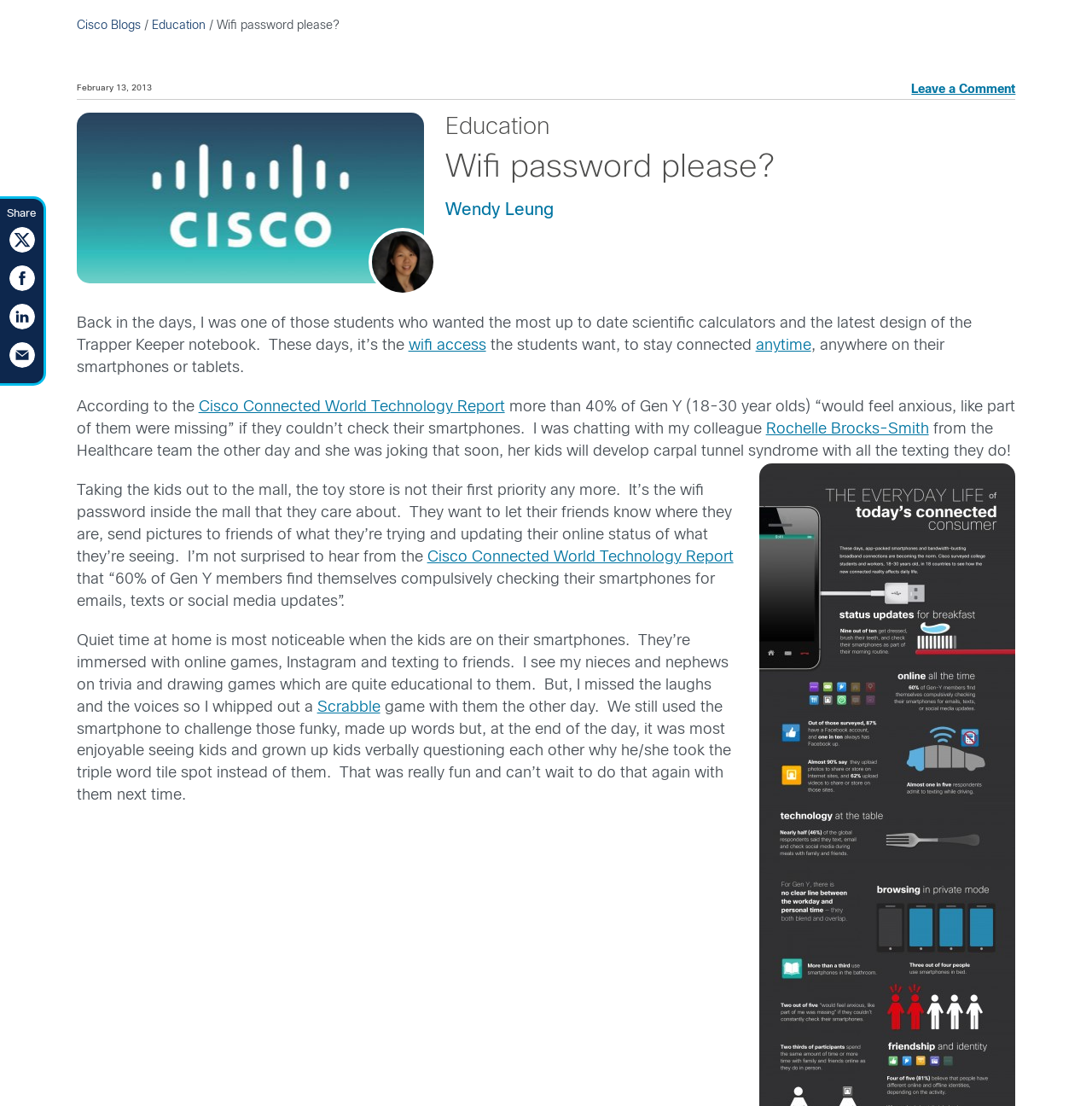What is the percentage of Gen Y members who compulsively check their smartphones?
Provide a thorough and detailed answer to the question.

According to the Cisco Connected World Technology Report mentioned in the article, 60% of Gen Y members find themselves compulsively checking their smartphones for emails, texts, or social media updates.